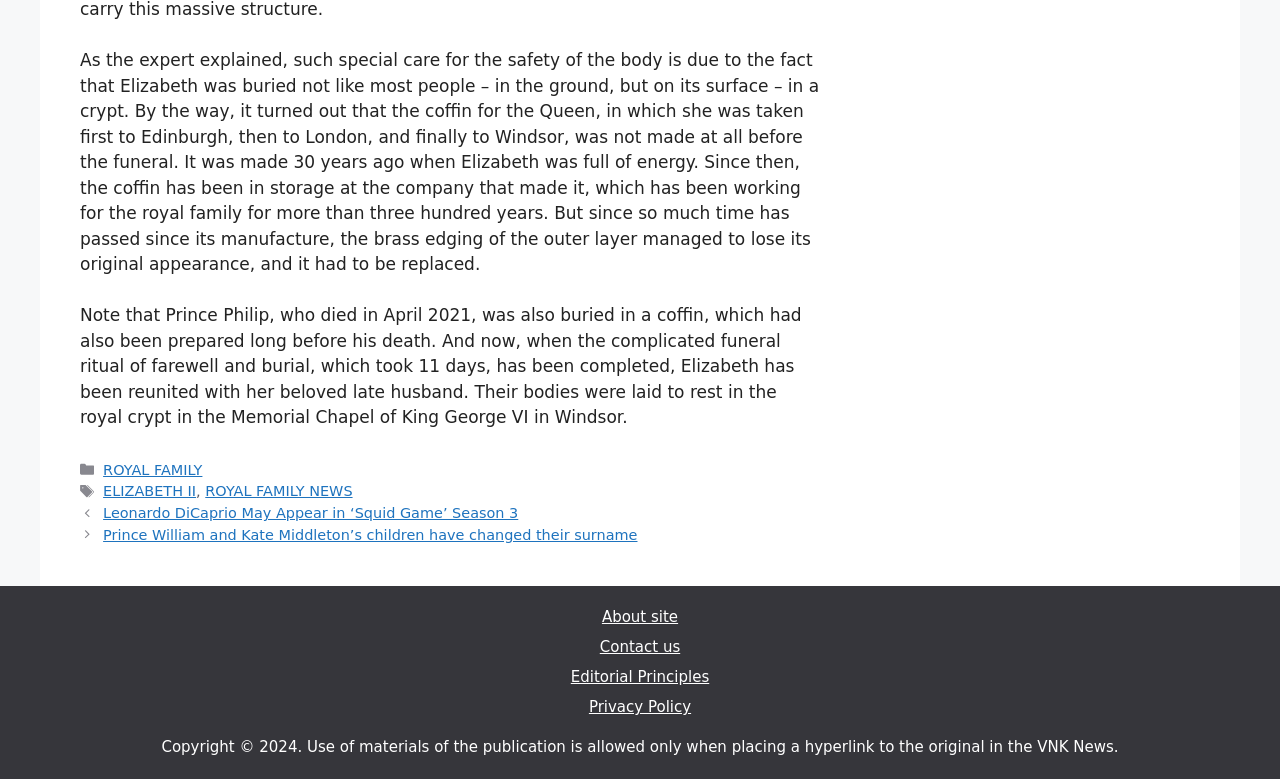How many days did the funeral ritual of farewell and burial take?
Could you answer the question in a detailed manner, providing as much information as possible?

The article mentions that the complicated funeral ritual of farewell and burial, which took 11 days, has been completed.